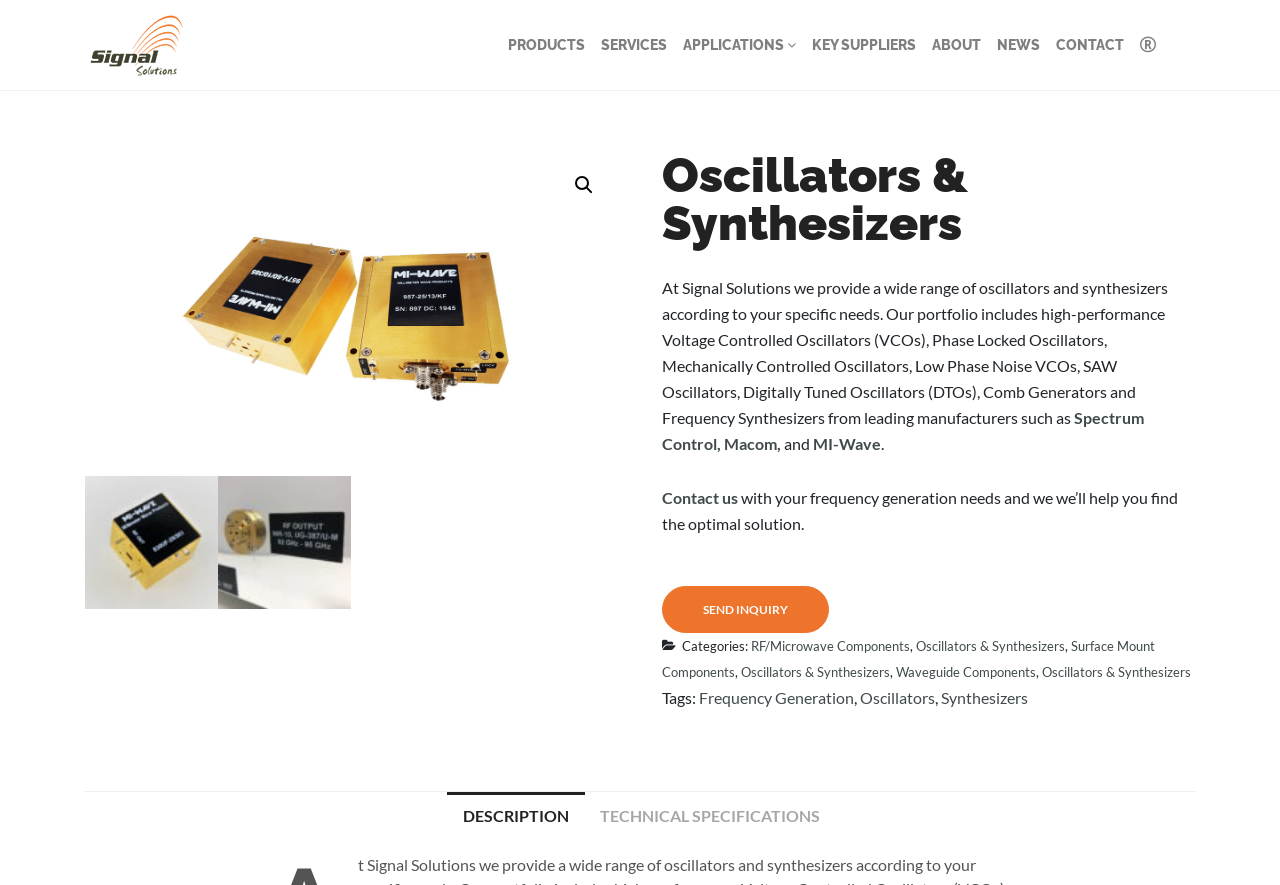Please identify the bounding box coordinates of the clickable area that will allow you to execute the instruction: "Search with the magnifying glass".

[0.442, 0.189, 0.47, 0.229]